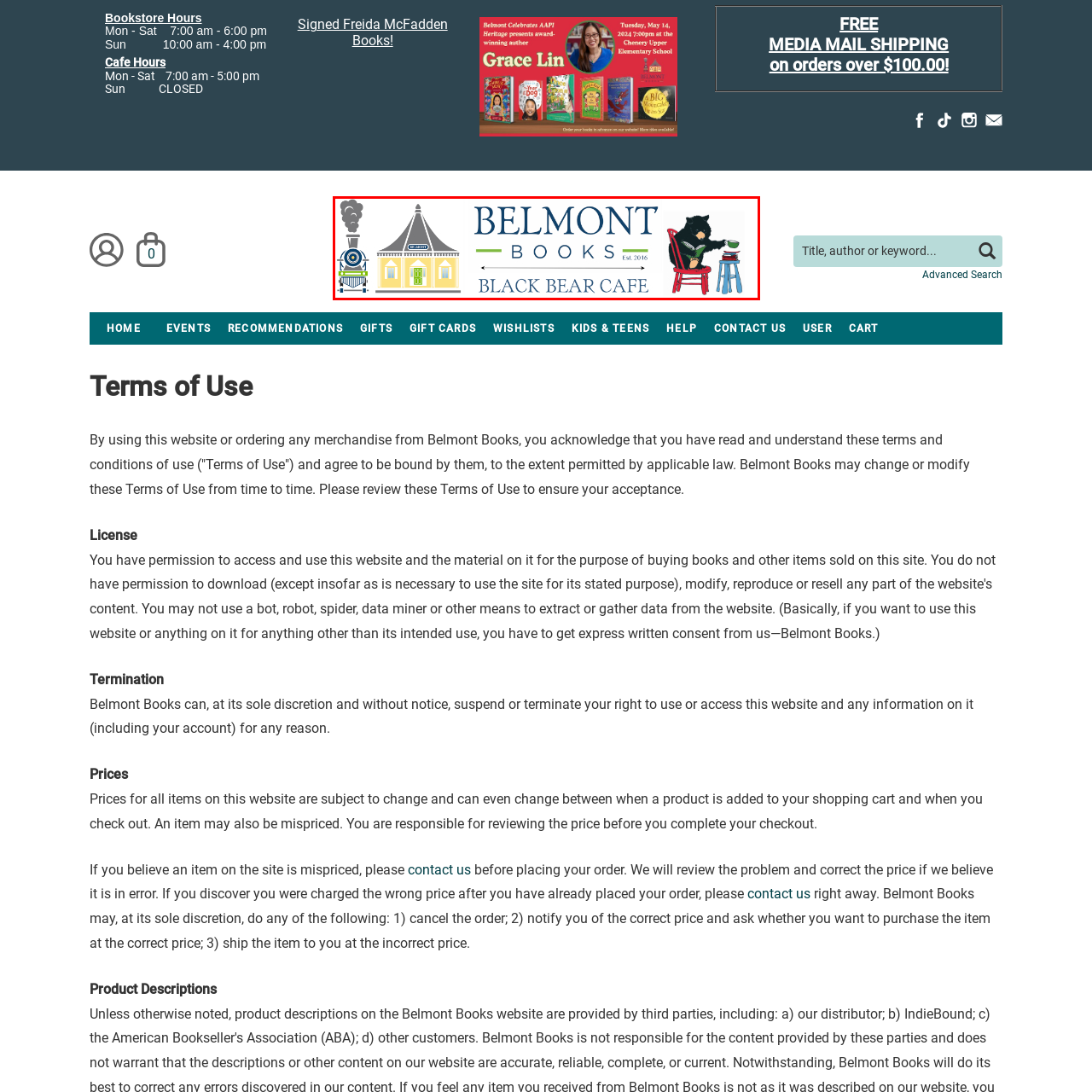Please provide a comprehensive description of the image highlighted by the red bounding box.

The image features the logo of Belmont Books, a charming bookstore, alongside a depiction of the Black Bear Cafe. The left side of the logo displays a vintage steam train, symbolizing a journey through literature, while the center showcases an inviting building labeled "Belmont," evoking a warm and welcoming atmosphere. Adjacent to the bookstore graphics is a whimsical illustration of a seated black bear, thoughtfully reading a book. This playful character adds a touch of personality to the logo, highlighting the cafe and its cozy ambiance. The design creatively blends elements of reading, community, and relaxation, establishing Belmont Books as not just a place to buy books but a beloved local destination. The establishment was founded in 2016, as noted by the tagline "Est. 2016".